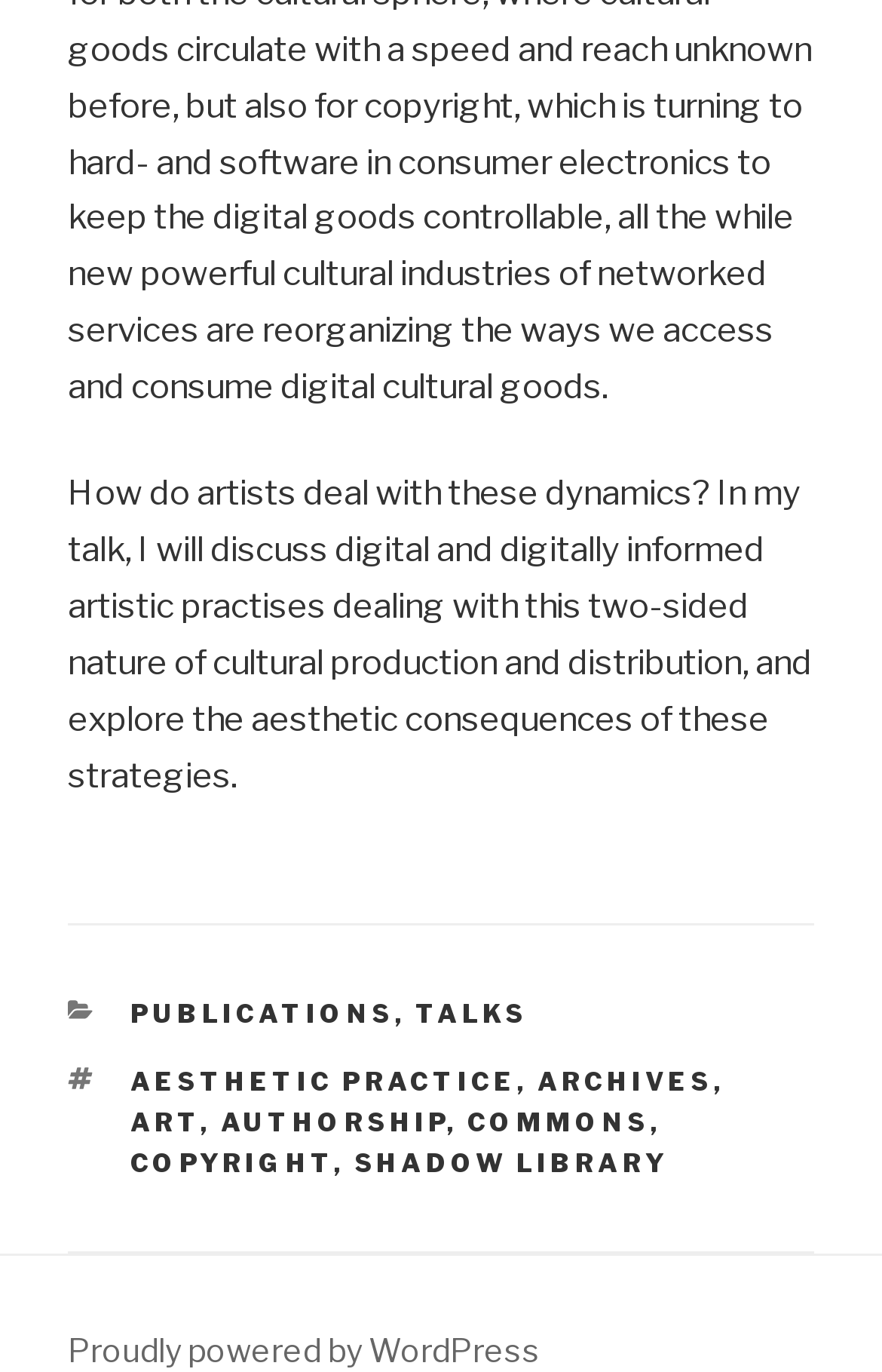What is the position of the footer section on the webpage?
Can you give a detailed and elaborate answer to the question?

The footer section has a y1 coordinate of 0.673, which is closer to the bottom of the webpage. This indicates that the footer section is positioned at the bottom of the webpage.